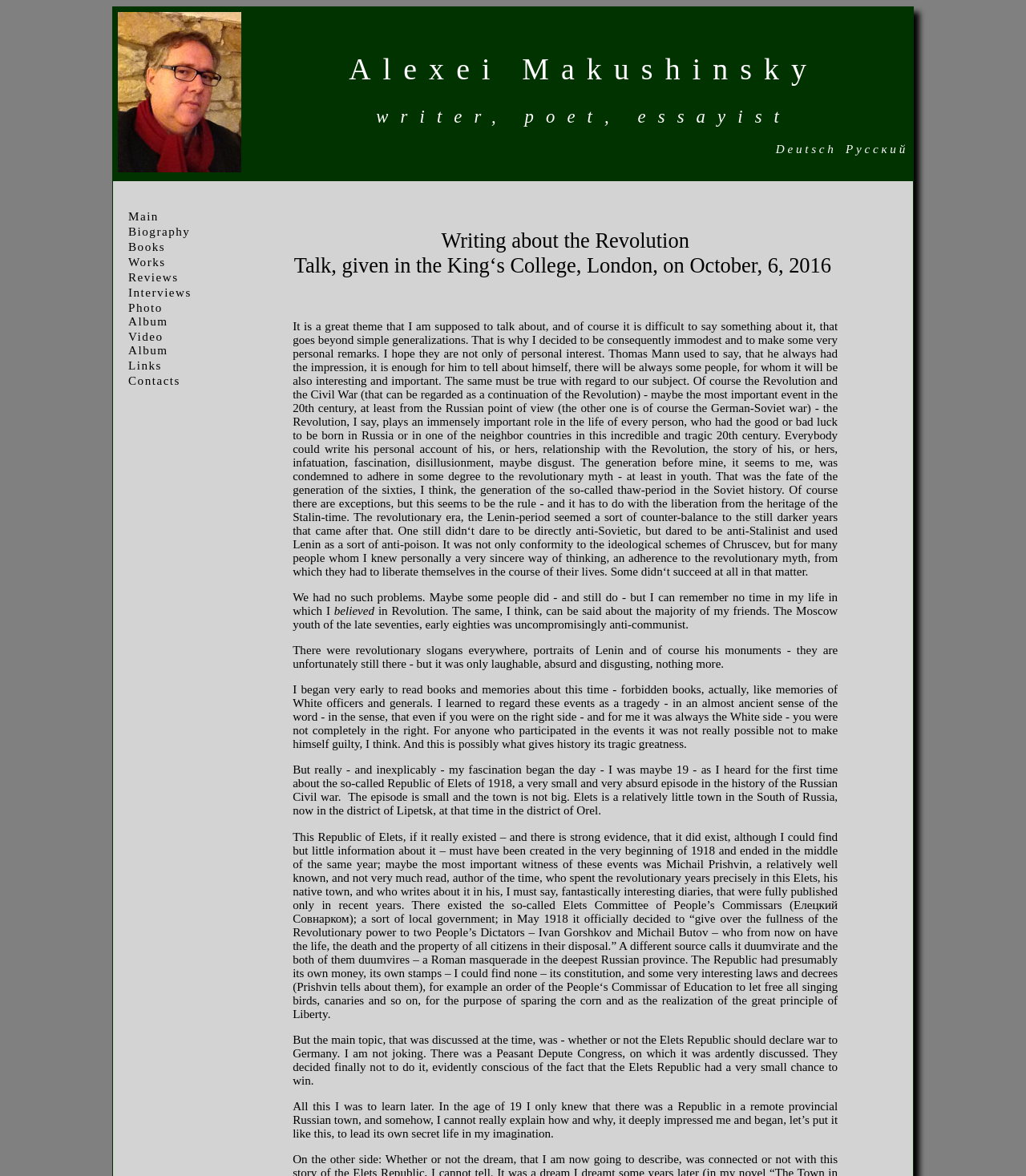What are the two languages available on the webpage?
Please give a well-detailed answer to the question.

The two languages available on the webpage can be determined by looking at the link elements with the text 'Deutsch' and 'Русский'. These links are part of the gridcell element with the text 'Alexei Makushinsky writer, poet, essayist Deutsch Русский', indicating that the webpage is available in these two languages.